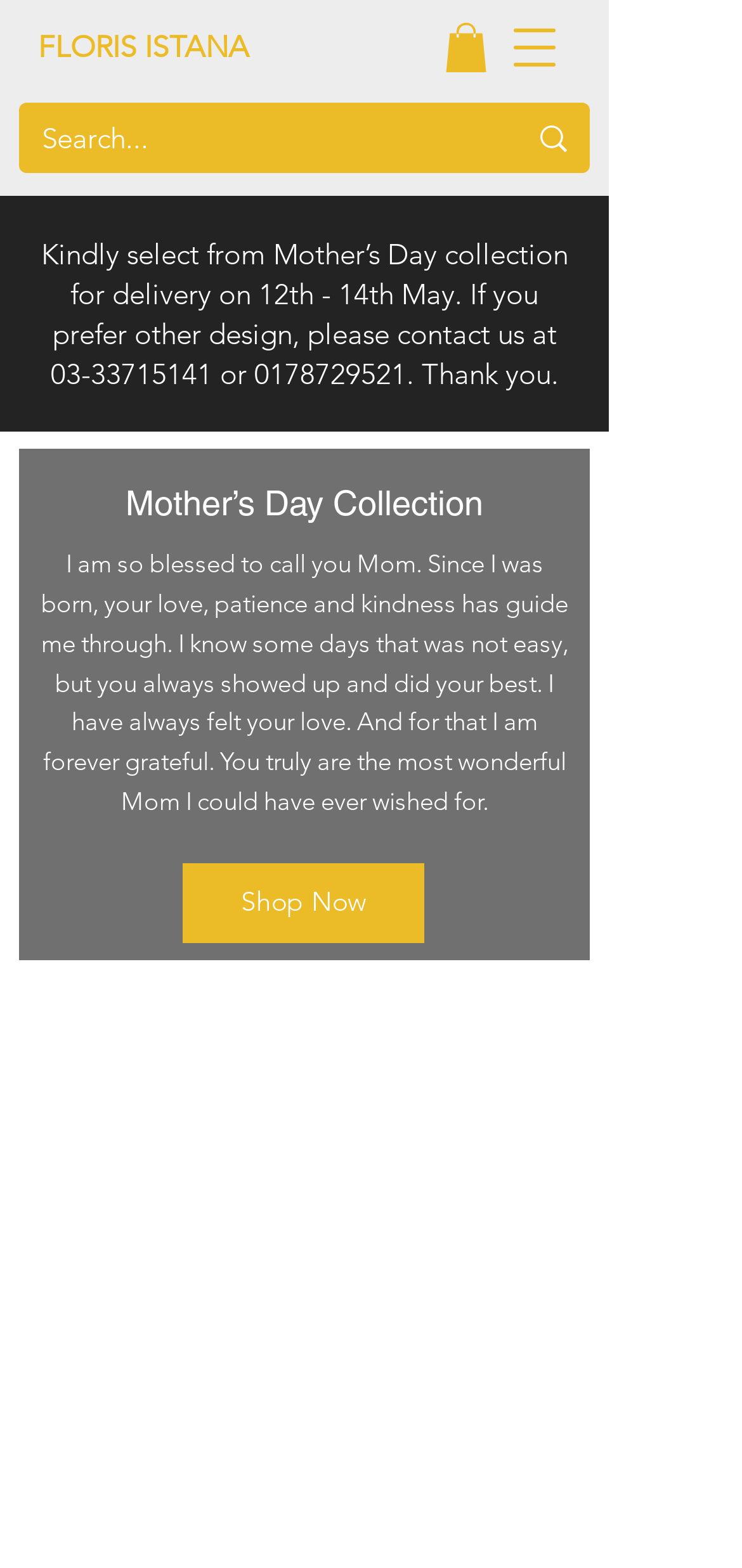Identify the bounding box coordinates of the clickable section necessary to follow the following instruction: "Visit Floris Istana homepage". The coordinates should be presented as four float numbers from 0 to 1, i.e., [left, top, right, bottom].

[0.051, 0.0, 0.449, 0.061]